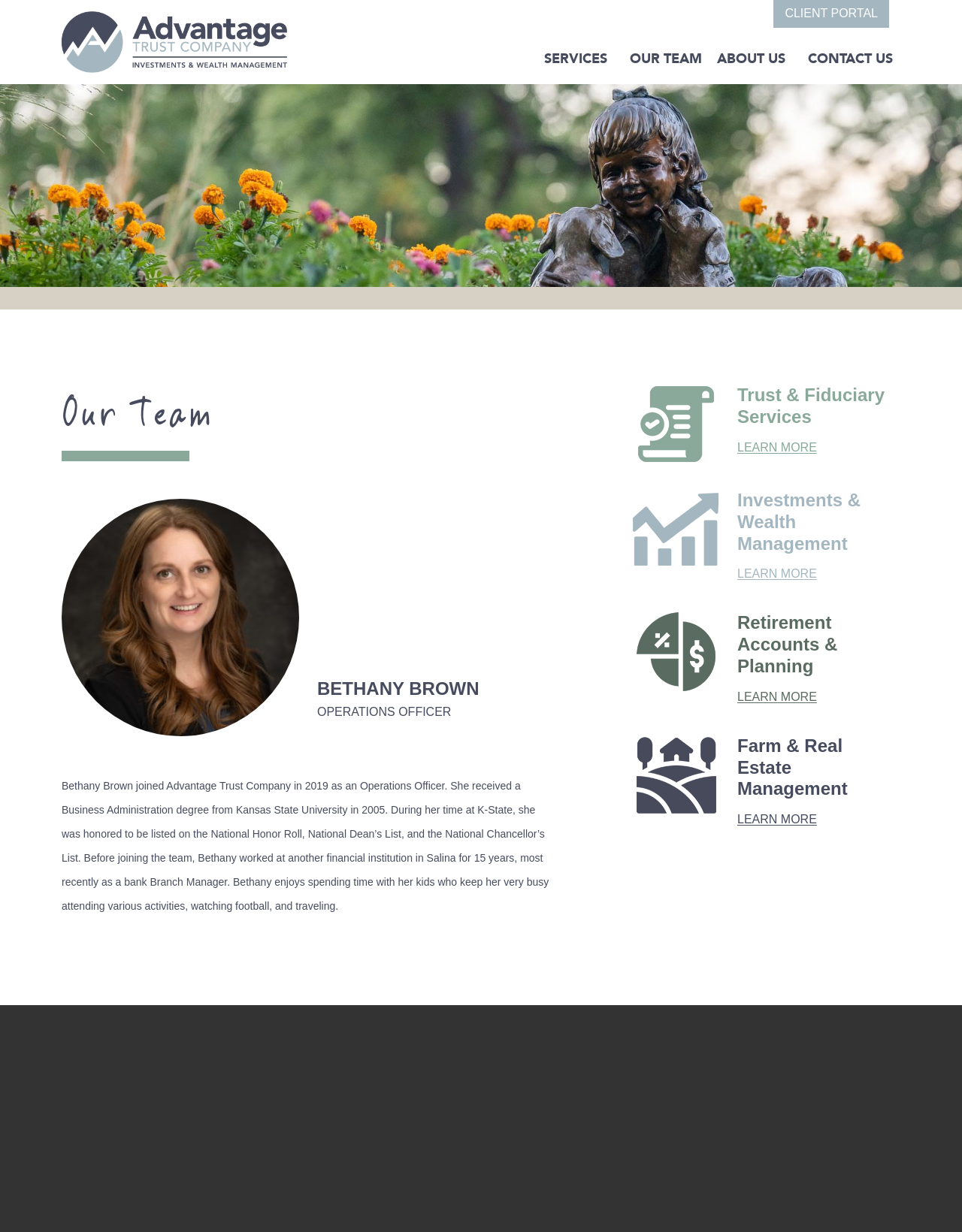Using the description: "Socket pipe fittings", identify the bounding box of the corresponding UI element in the screenshot.

None